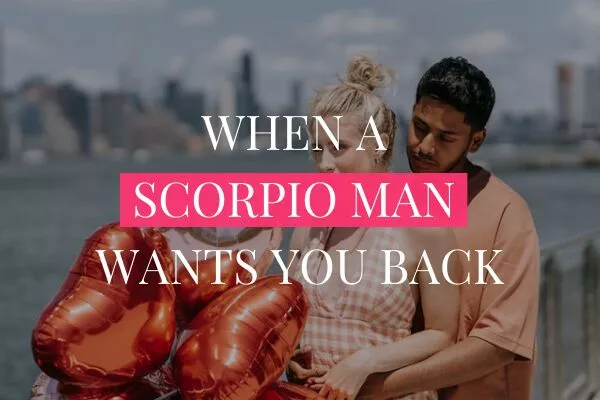What is the setting of the image?
Give a detailed response to the question by analyzing the screenshot.

The image features a couple standing close together, set against an urban backdrop that hints at a waterfront setting, suggesting a romantic and intimate atmosphere.